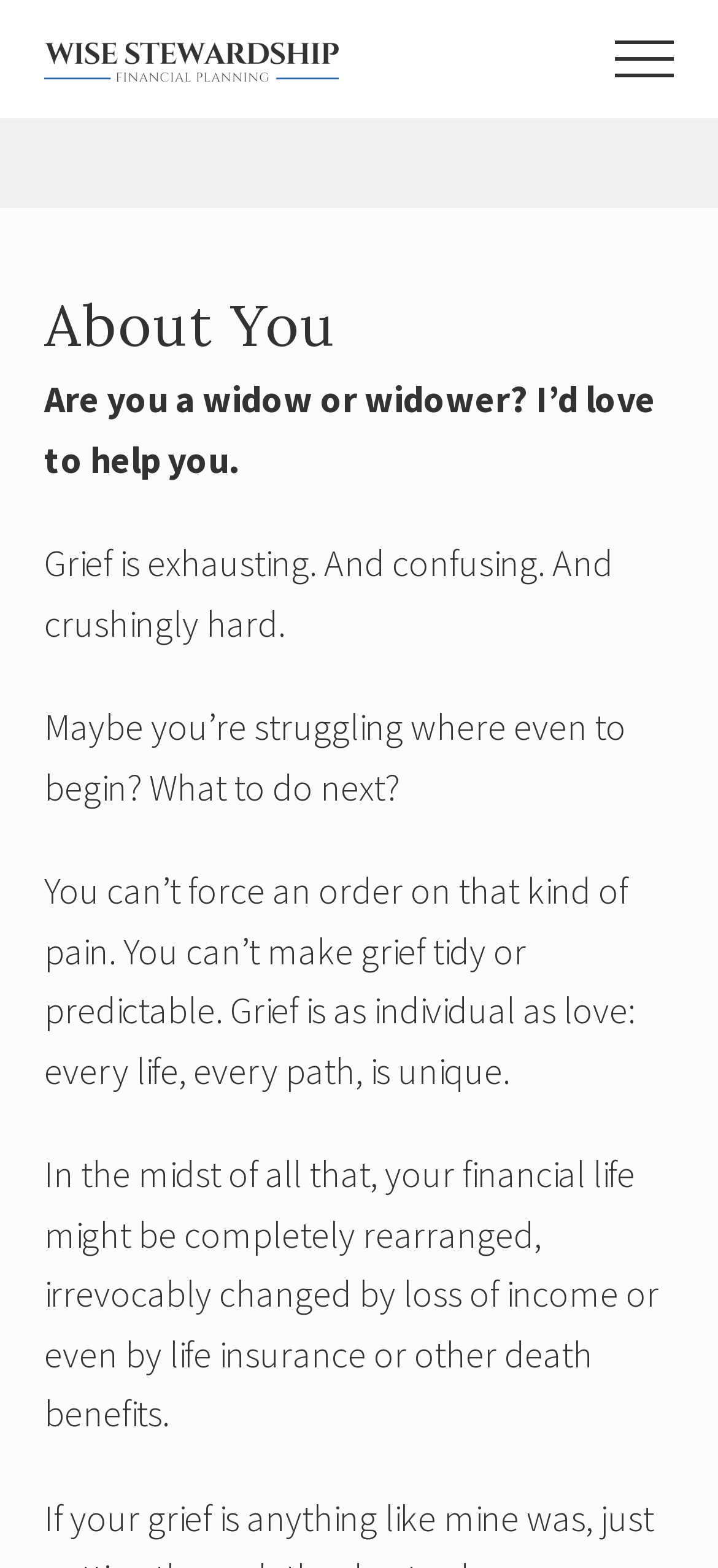Can you give a detailed response to the following question using the information from the image? What is the current emotional state of the target audience?

The webpage is targeting widows and widowers, and the text describes grief as 'exhausting', 'confusing', and 'crushingly hard', indicating that the current emotional state of the target audience is grief.